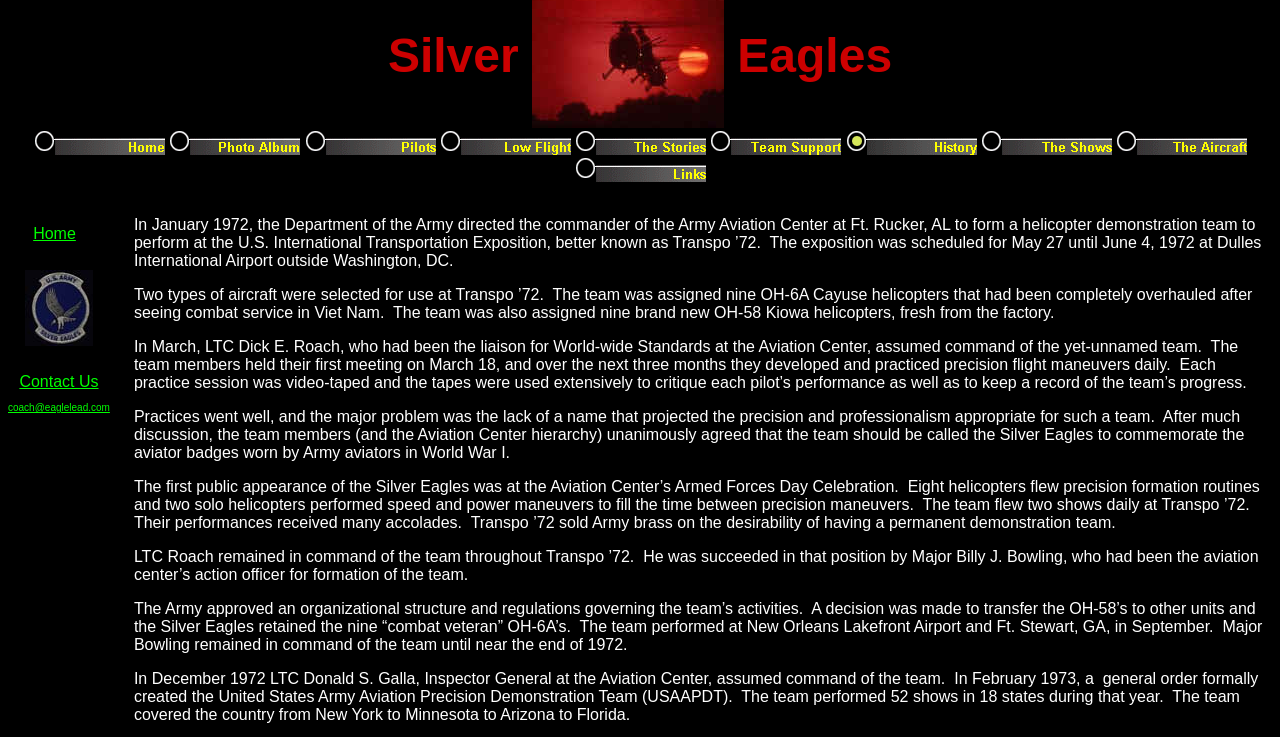Give a full account of the webpage's elements and their arrangement.

This webpage is about "History" and appears to be a navigation page with multiple links and images. At the top, there is a row of links with accompanying images, including "Home", "Photo Album", "Pilots", "Low Flight", "The Stories", "Team Support", "The Shows", "The Aircraft", and "Links". These links are evenly spaced and take up most of the top section of the page.

Below the row of links, there is a smaller image with the text "History". Further down, there is another link to "Home" and an image with no description. Below that, there is a contact section with a link to "Contact Us" and an email address "coach@eaglelead.com".